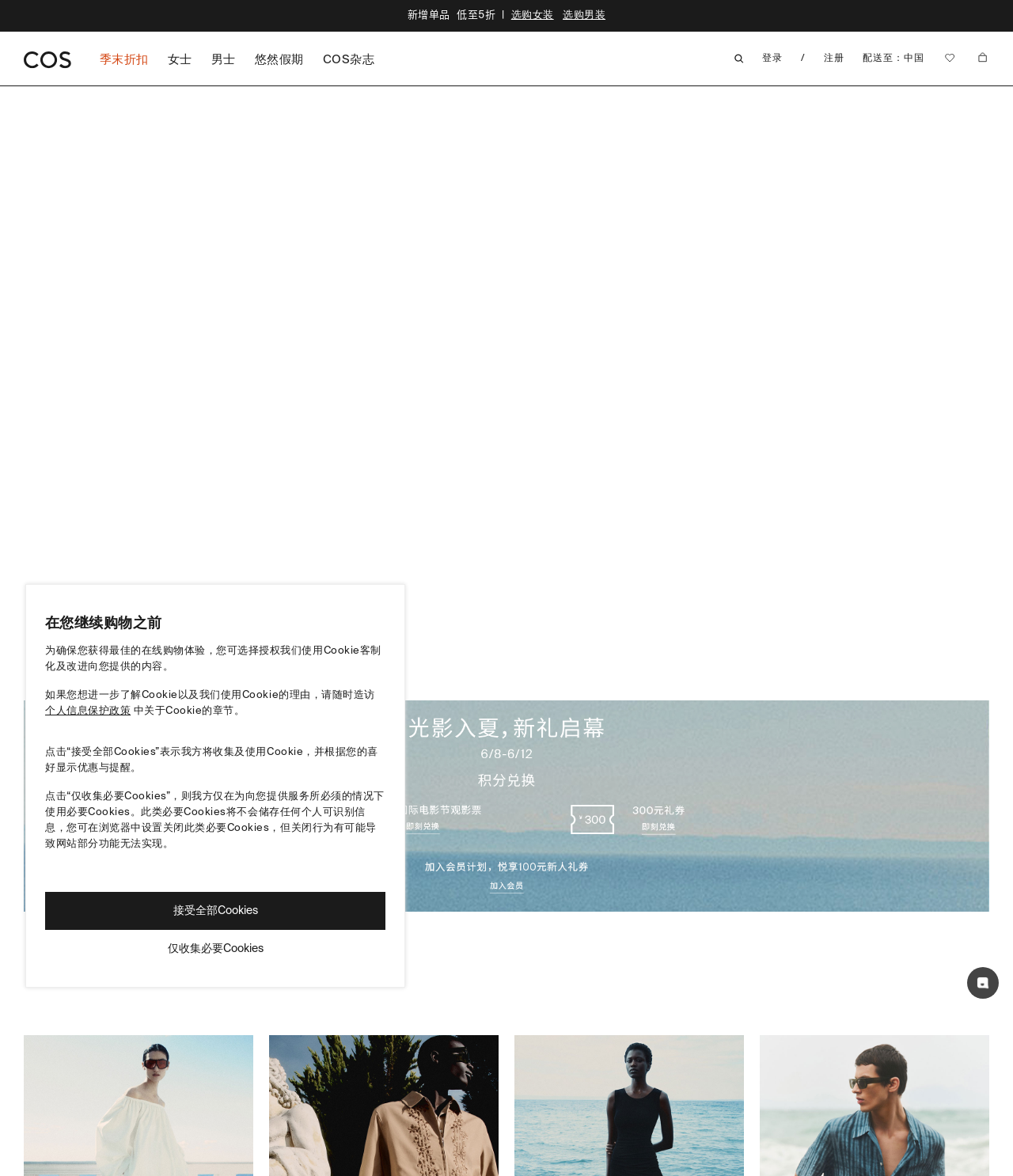Is there a promotion for new customers?
Based on the visual information, provide a detailed and comprehensive answer.

The static text '新增单品 低至5折' suggests that there is a promotion for new customers, offering discounts on new products.